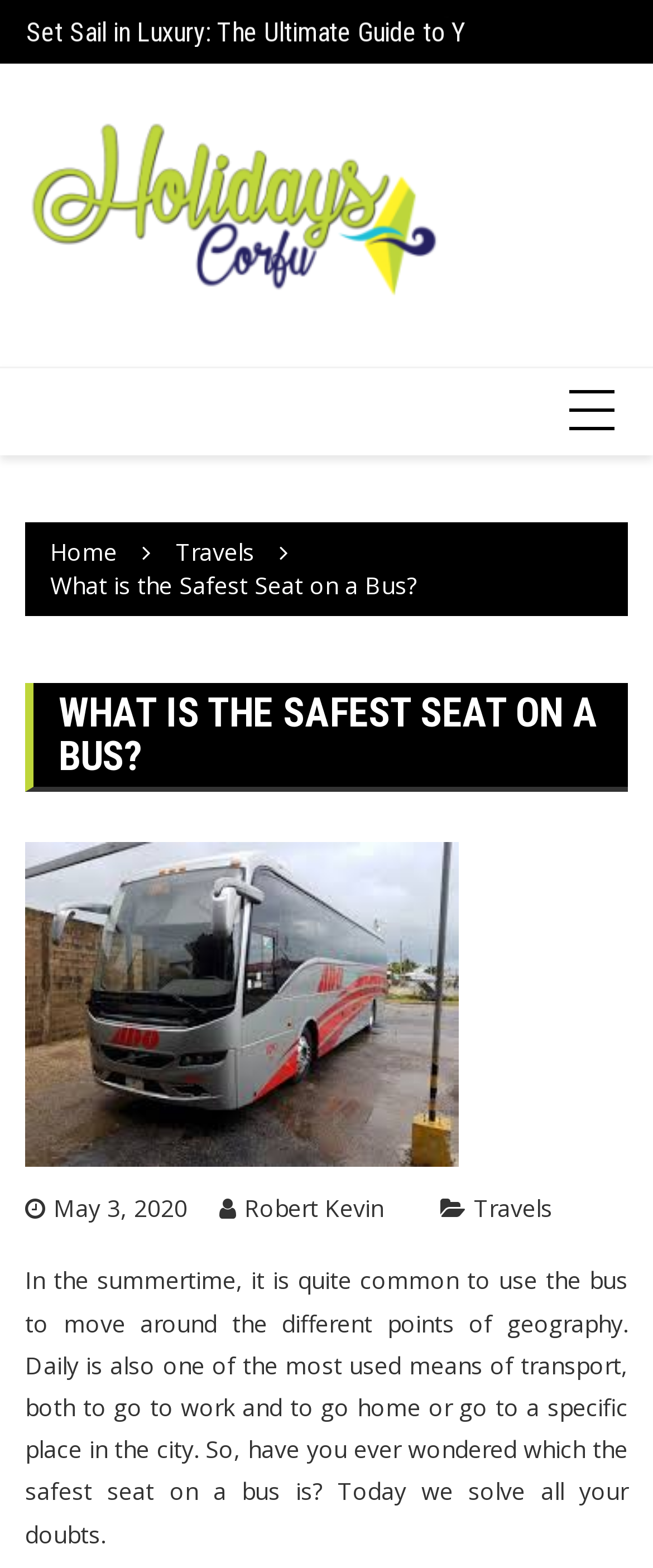Please provide the bounding box coordinates for the element that needs to be clicked to perform the instruction: "Click on the link to read about Australian Post-Study Work Visa Recent Changes". The coordinates must consist of four float numbers between 0 and 1, formatted as [left, top, right, bottom].

[0.038, 0.013, 0.826, 0.033]